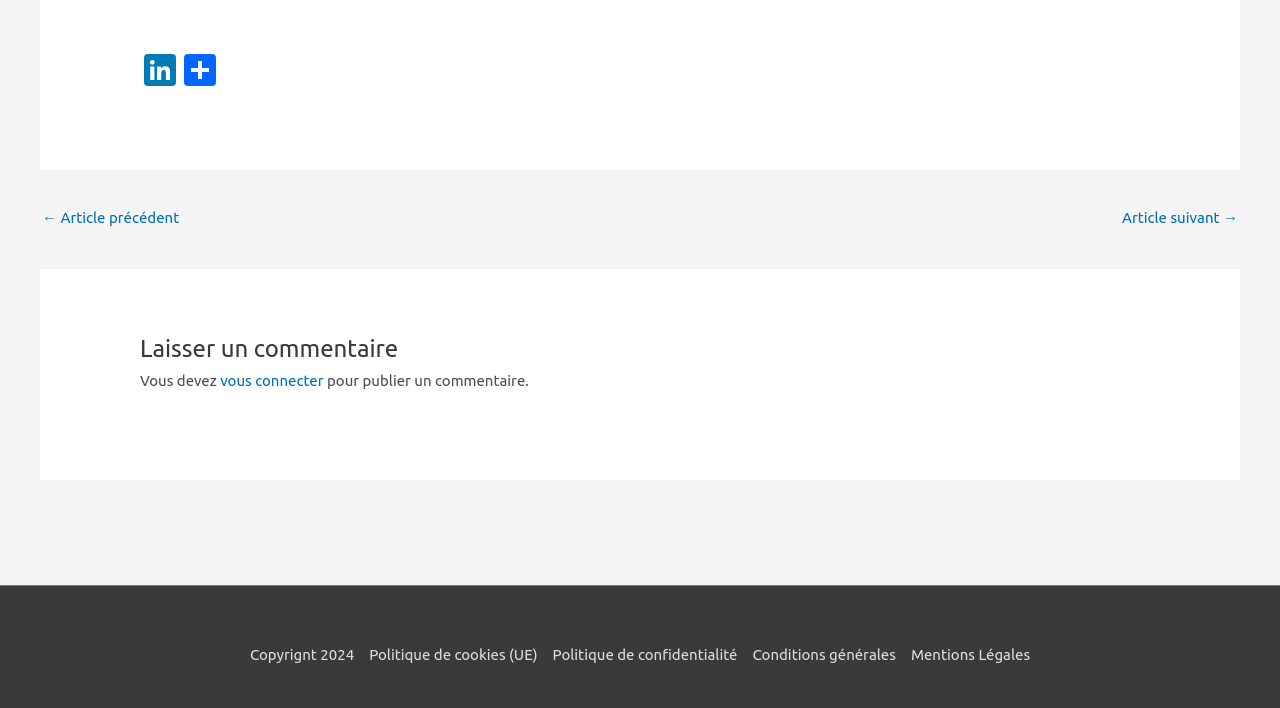Find the bounding box coordinates for the area that must be clicked to perform this action: "Log in to comment".

[0.172, 0.525, 0.253, 0.549]